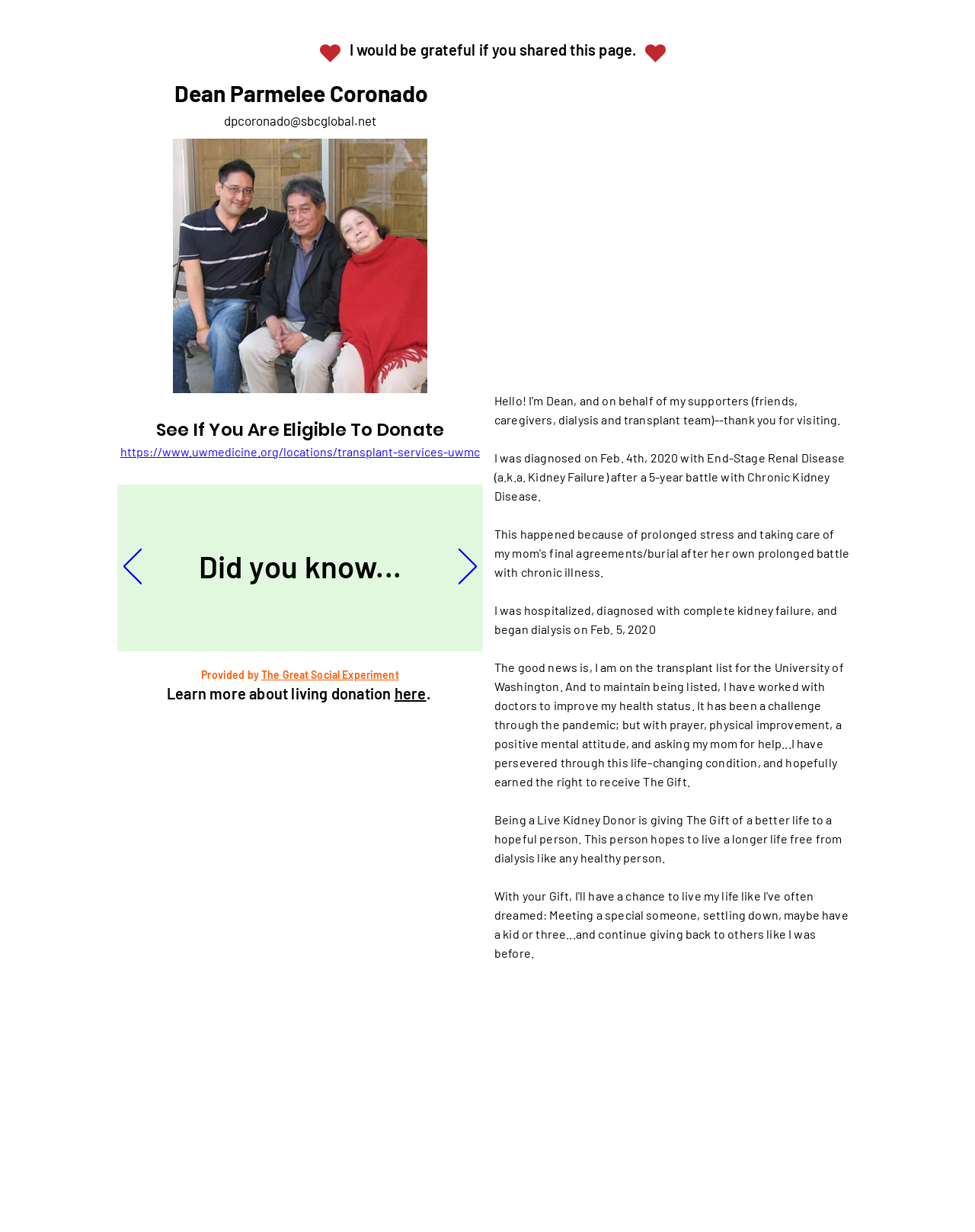Give a complete and precise description of the webpage's appearance.

This webpage is about Dean Parmelee Coronado's personal story and his journey with kidney disease. At the top of the page, there is a heading with his name, followed by a link to his email address. Below this, there is an image, likely a screenshot, with a caption "Dean Parmelee Coronado".

On the left side of the page, there is a section with a heading "See If You Are Eligible To Donate" and a link to a webpage about transplant services. Below this, there is a slideshow region with previous and next buttons, each accompanied by an image. Within the slideshow, there is a heading "Did you know...".

On the right side of the page, there is a long heading that tells Dean's story, including his diagnosis with End-Stage Renal Disease, his experience with dialysis, and his hopes for a kidney transplant. The text is divided into several paragraphs, with some sentences highlighted as separate static text elements. The story is a personal and emotional account of Dean's journey, including his struggles and his gratitude for the support of his friends, caregivers, and medical team.

Further down the page, there are additional headings, including "Learn more about living donation here" with a link to more information, and "Provided by The Great Social Experiment". Finally, there is a heading "I would be grateful if you shared this page" near the bottom of the page.